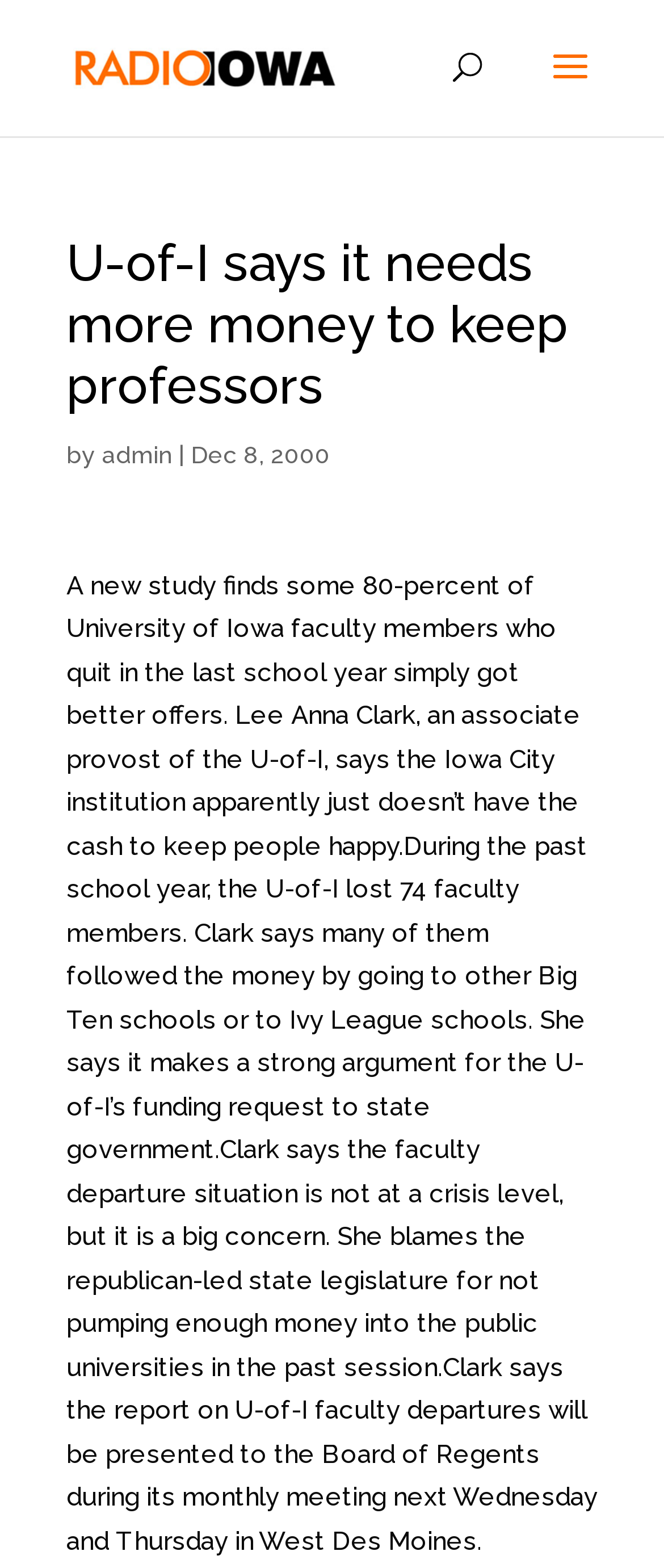Generate a thorough caption detailing the webpage content.

The webpage appears to be a news article from Radio Iowa, with a prominent heading "U-of-I says it needs more money to keep professors" located near the top of the page. Below the heading, there is a byline with the name "admin" and a date "Dec 8, 2000". 

To the top-left of the heading, there is a link to "Radio Iowa" accompanied by a small image with the same name. A search bar is positioned at the very top of the page, spanning almost the entire width.

The main content of the article is a block of text that occupies most of the page, describing a study that found 80% of University of Iowa faculty members who quit in the last school year did so because they received better offers. The article quotes Lee Anna Clark, an associate provost of the U-of-I, discussing the faculty departure situation and its implications for the university's funding request to the state government.

There are no other notable UI elements or images on the page besides the Radio Iowa logo and the search bar.